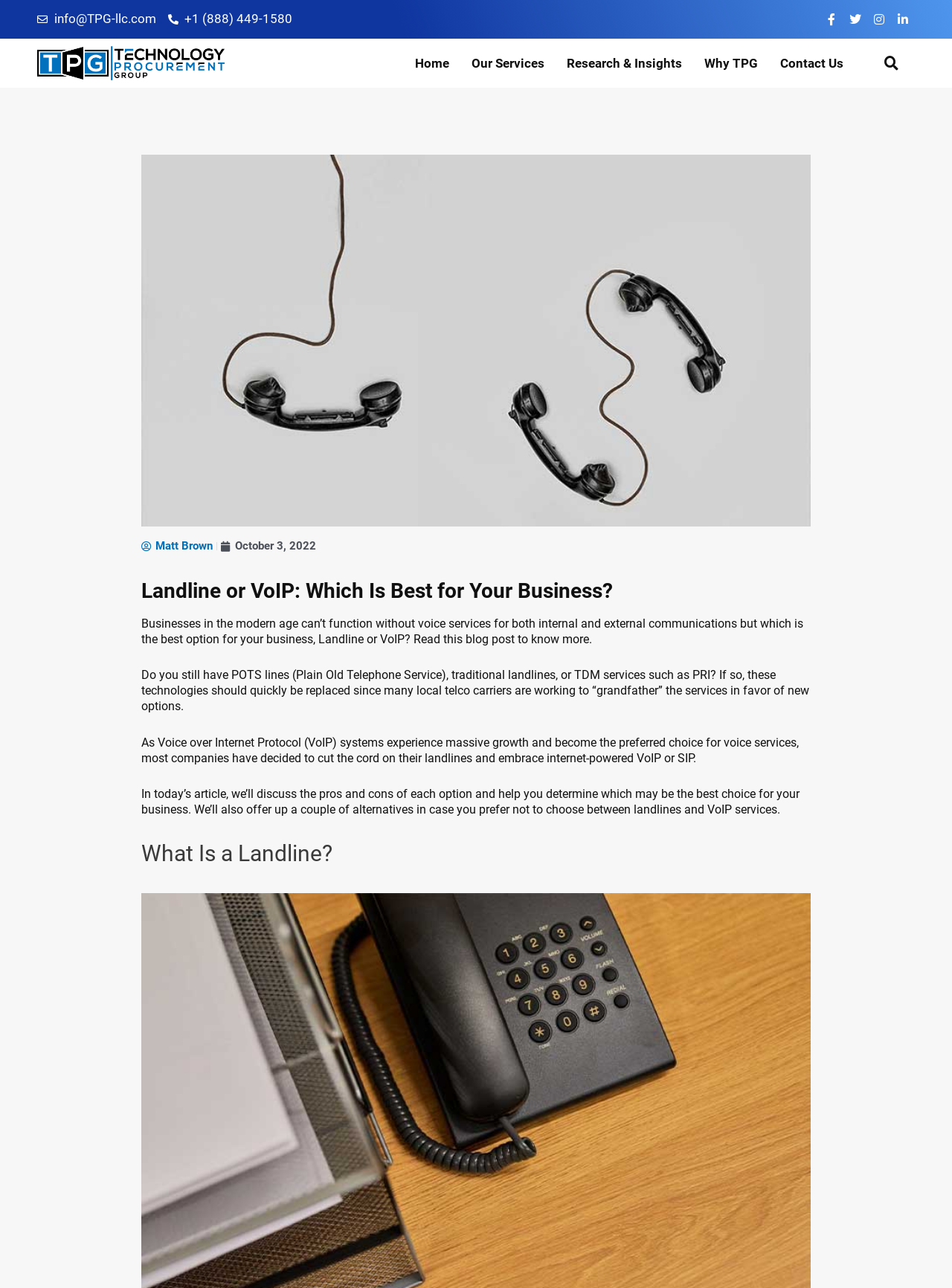Bounding box coordinates are specified in the format (top-left x, top-left y, bottom-right x, bottom-right y). All values are floating point numbers bounded between 0 and 1. Please provide the bounding box coordinate of the region this sentence describes: Twitter

[0.886, 0.006, 0.911, 0.024]